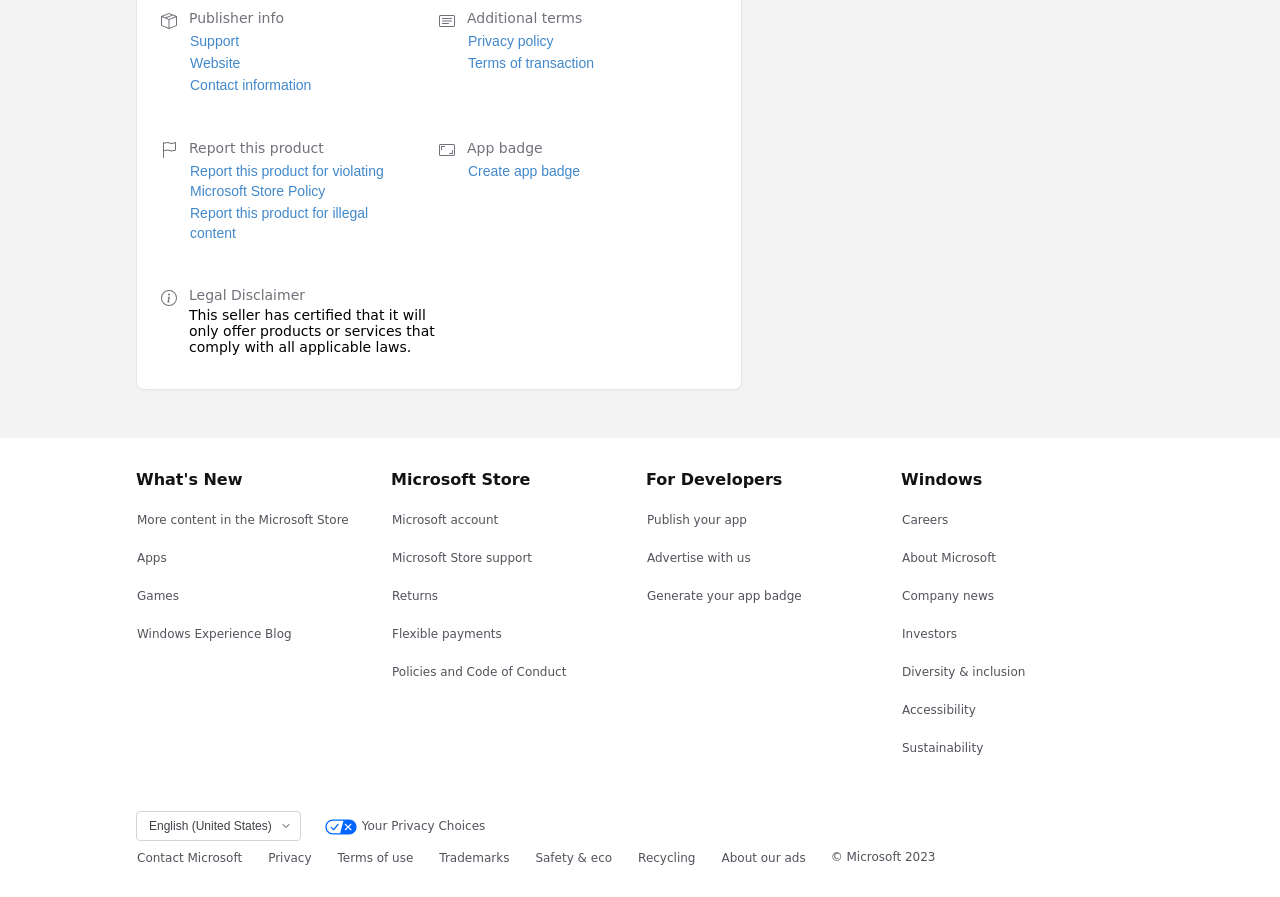What is the purpose of the 'Report this product' section?
Please provide a full and detailed response to the question.

The 'Report this product' section has two links, 'Report this product for violating Microsoft Store Policy' and 'Report this product for illegal content', which implies that the purpose of this section is to allow users to report products that violate Microsoft Store Policy or contain illegal content.